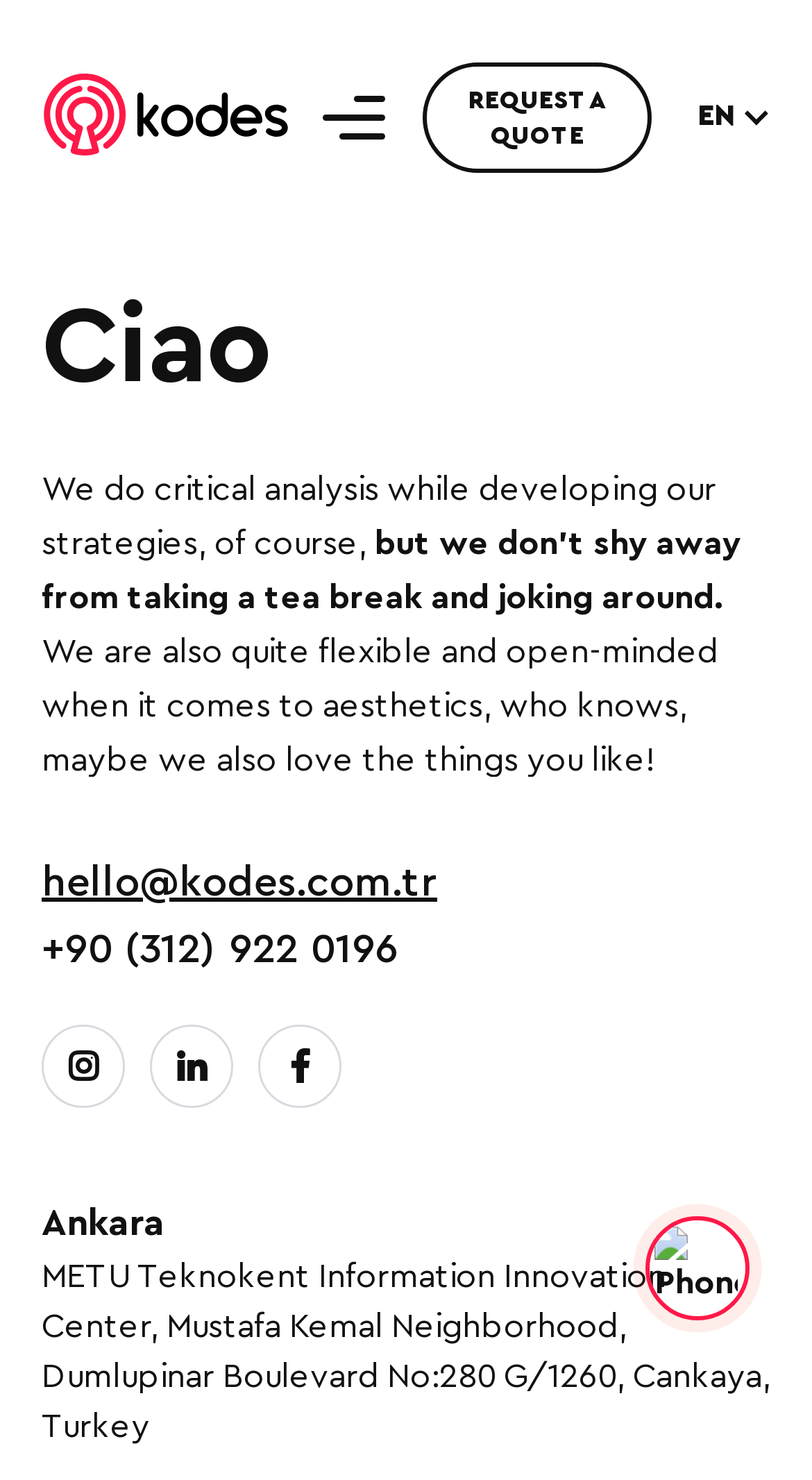What is the contact email?
Based on the image, provide a one-word or brief-phrase response.

hello@kodes.com.tr